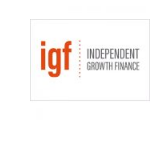Interpret the image and provide an in-depth description.

The image depicts the logo of Independent Growth Finance (IGF). The logo features the letters "igf" prominently in a bold, modern typeface, with "independent" and "growth finance" written in a more subdued style. The color scheme emphasizes a professional tone, with the letters "igf" rendered in a striking orange, while the words "Independent Growth Finance" are presented in a sleek gray. This logo reflects the company’s focus on providing flexible asset-based lending solutions tailored to the needs of UK businesses, reinforcing its identity as a leader in the finance sector.